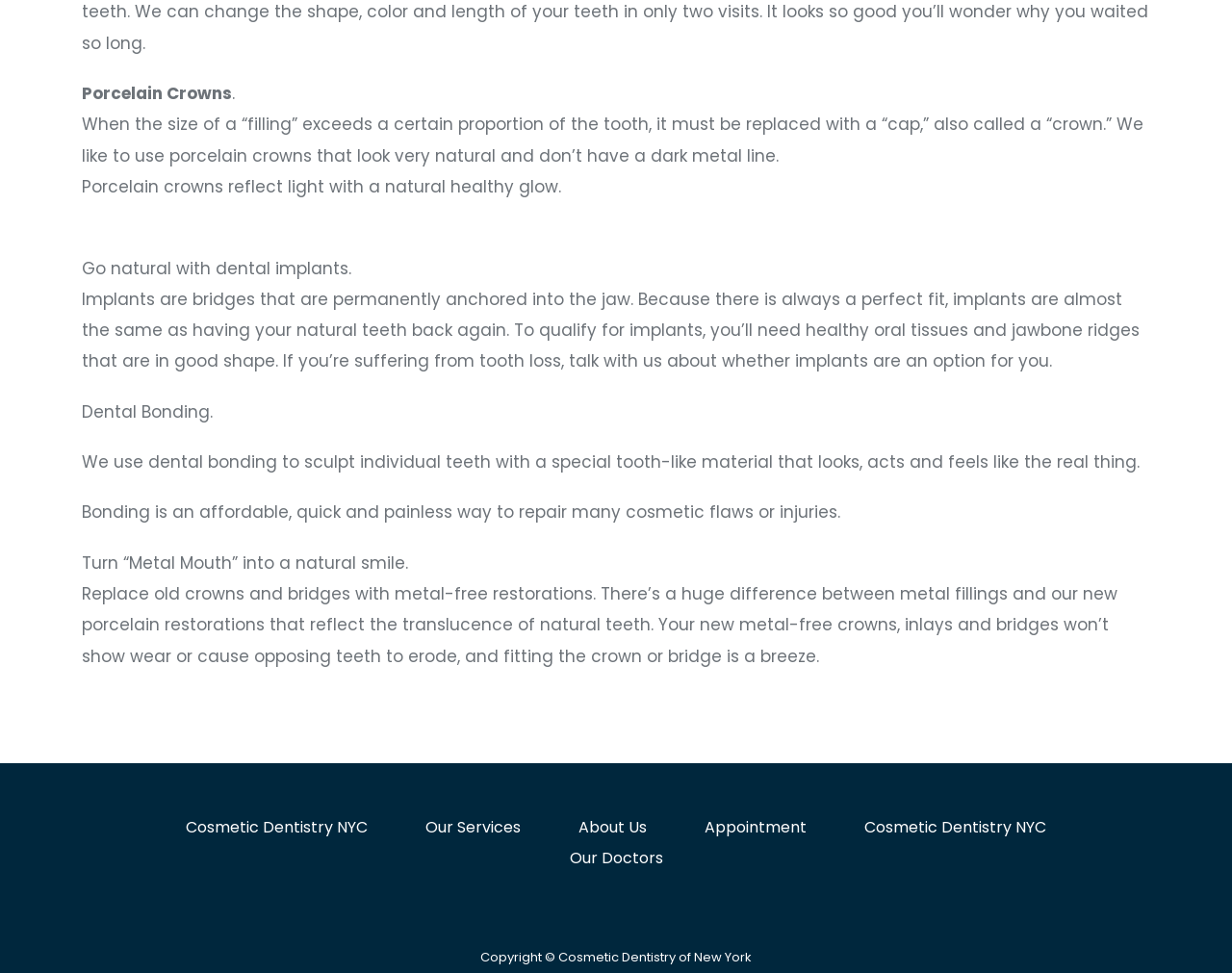Provide a single word or phrase to answer the given question: 
How many links are there at the bottom of the webpage?

5